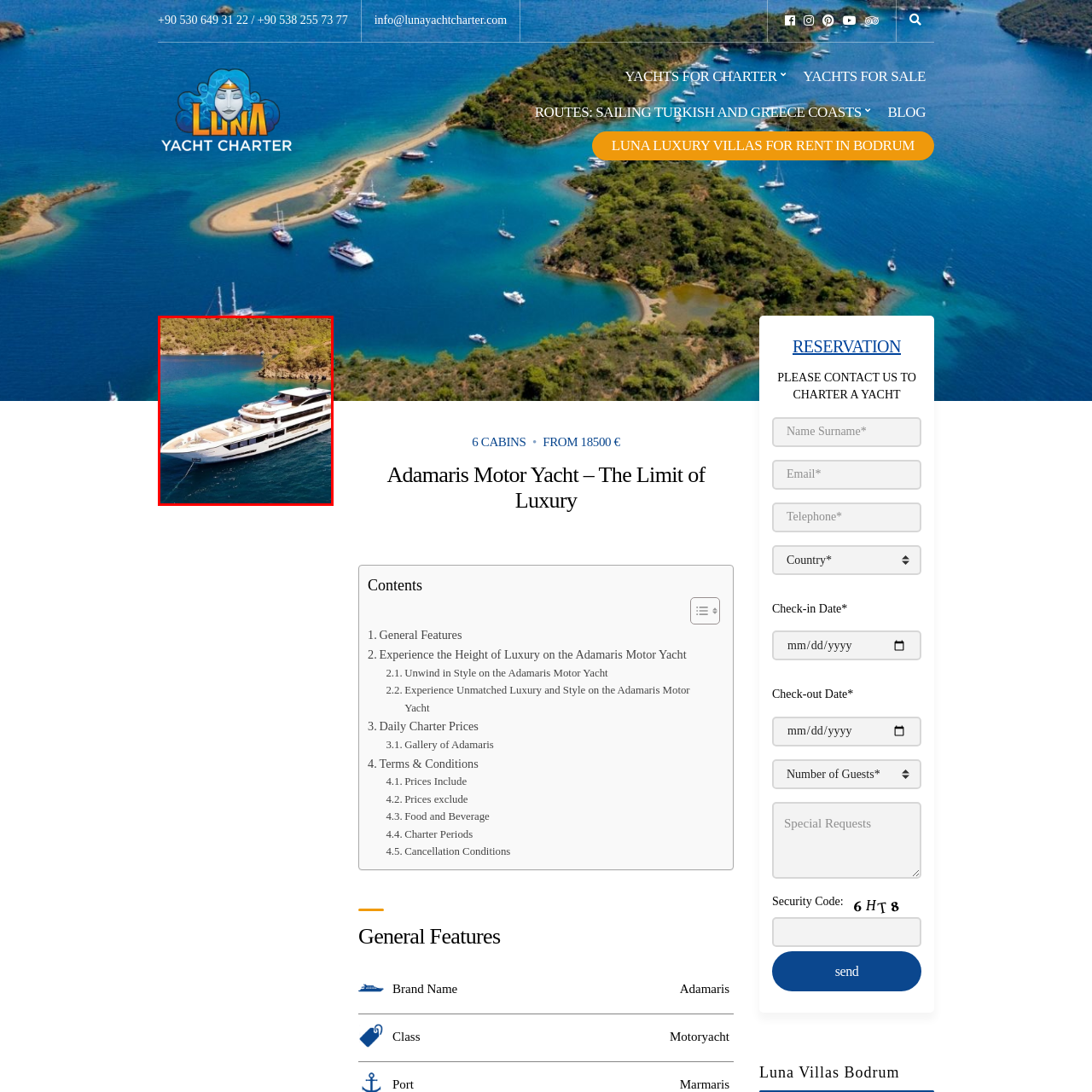Give an in-depth description of the image highlighted with the red boundary.

The image showcases the luxurious Adamaris motor yacht gliding smoothly through the turquoise waters, surrounded by greenery that hints at serene coastal landscapes. This sophisticated vessel epitomizes elegance and comfort, featuring expansive deck spaces designed for relaxation and entertaining. Its modern architecture is accentuated by sweeping lines and a sleek profile, making it an ideal choice for those seeking a lavish charter experience. The yacht is anchored near a picturesque coastline, inviting potential guests to imagine memorable journeys along the beautiful Turkish and Greek coasts.